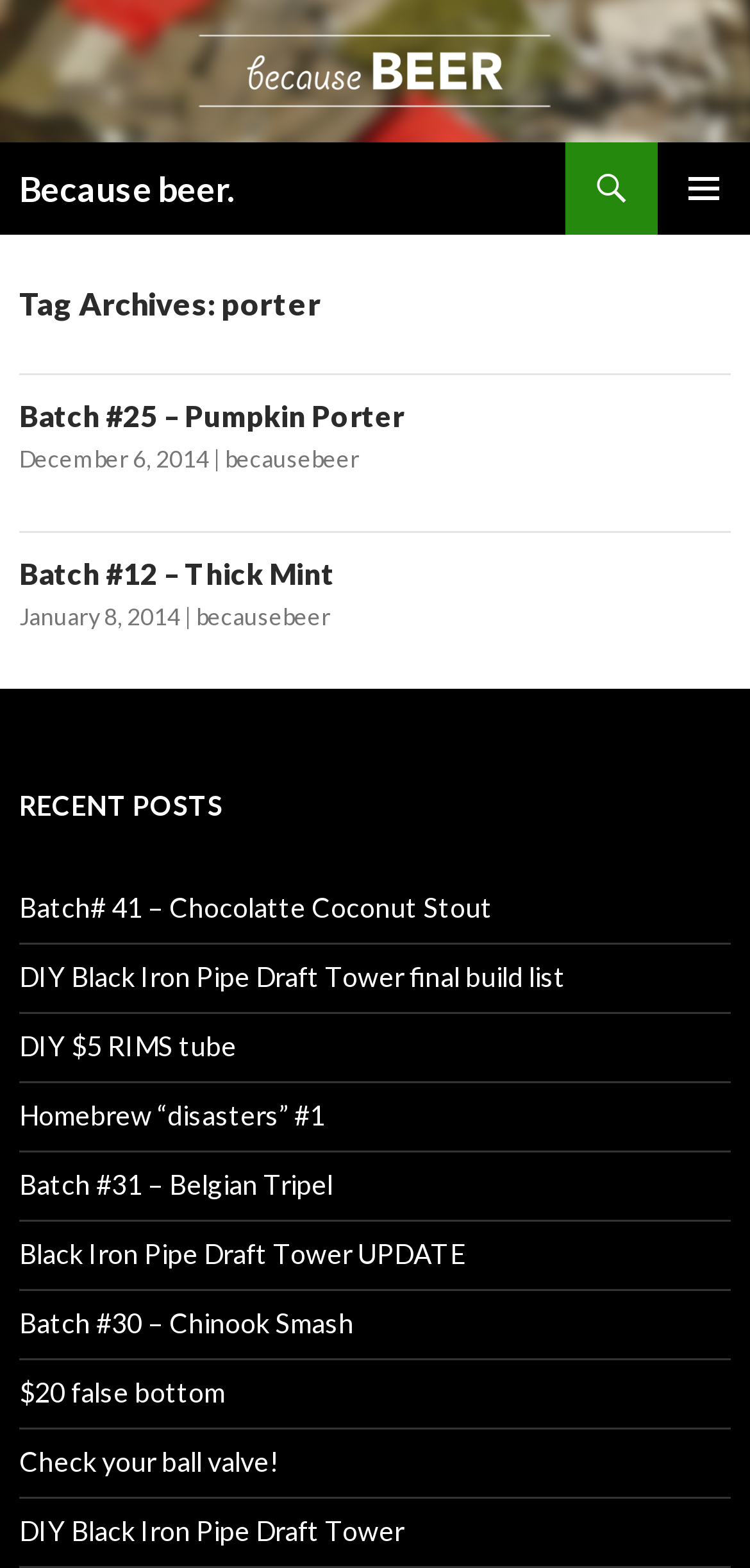Based on the provided description, "I Md. Dendi Maysanjaya", find the bounding box of the corresponding UI element in the screenshot.

None